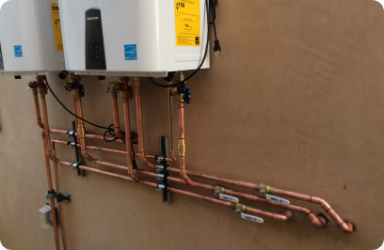Offer a detailed explanation of what is happening in the image.

This image showcases a professional installation of a tankless water heater, featuring an intricate arrangement of copper piping attached to the wall. The installation highlights the modern plumbing work by Red Hat Plumbing, emphasizing the effectiveness and efficiency of tankless systems. Visible in the image are neatly organized pipes connected to two tankless water heater units, equipped with gauges and valves that ensure optimal water flow and temperature regulation. This setup not only maximizes space but also enhances energy efficiency, providing homeowners with a reliable source of hot water on demand. The clean, methodical installation reflects the high standards of plumbing service, ensuring that both performance and aesthetics are prioritized.